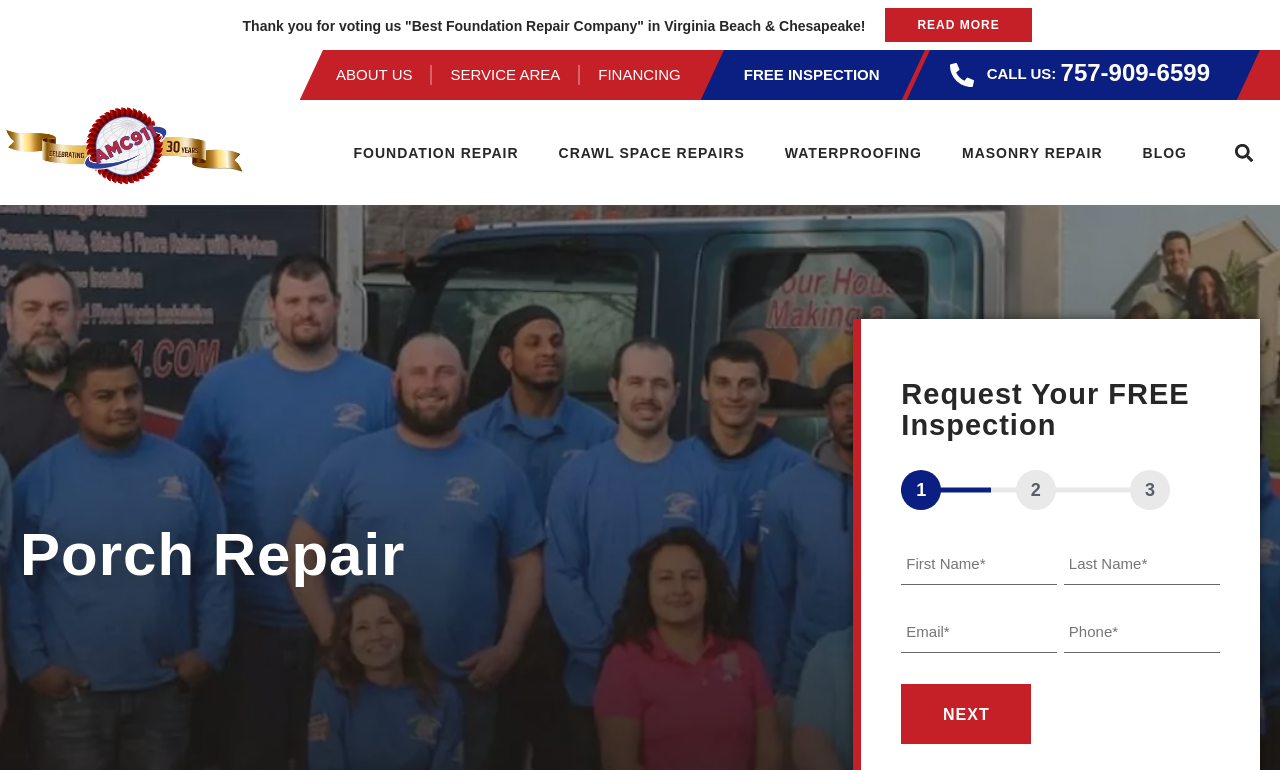Using the provided element description "Blog", determine the bounding box coordinates of the UI element.

[0.877, 0.169, 0.943, 0.228]